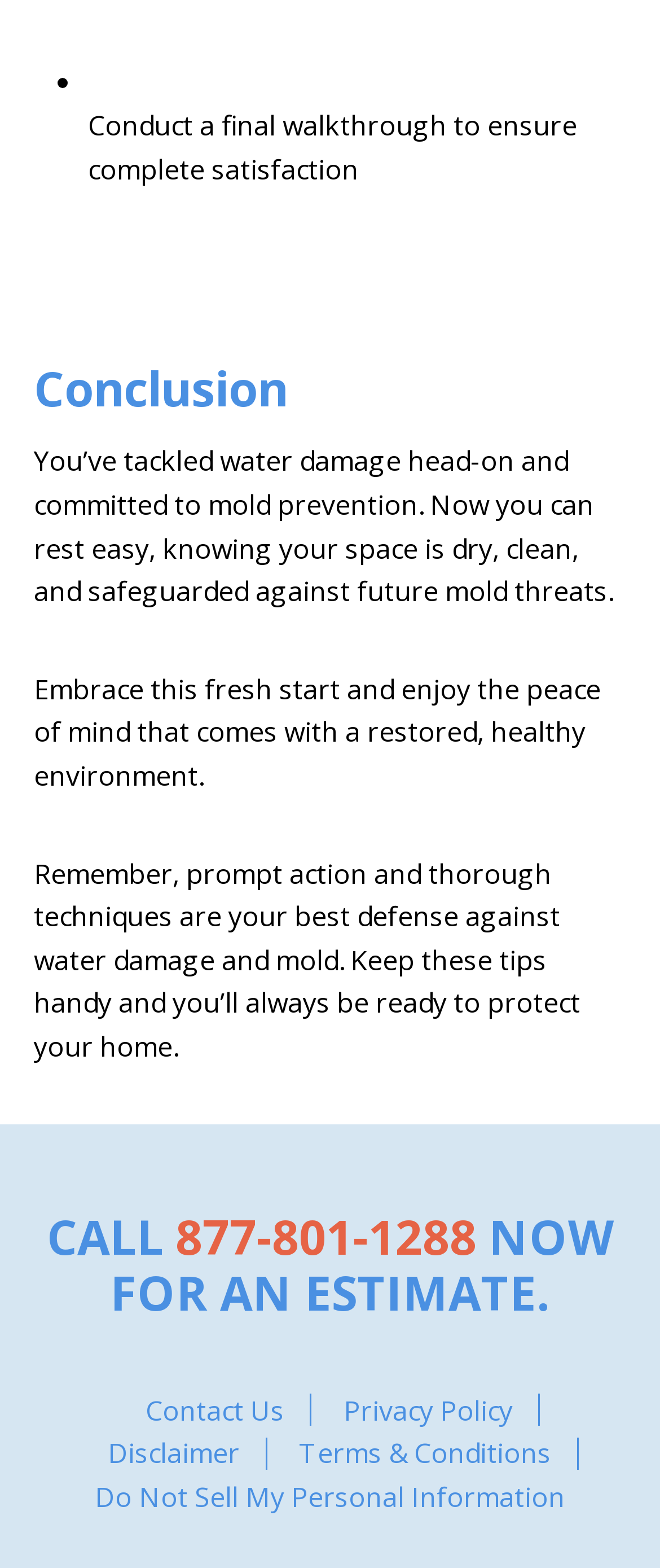What can you rest easy knowing after tackling water damage?
With the help of the image, please provide a detailed response to the question.

According to the StaticText element with the text 'You’ve tackled water damage head-on and committed to mold prevention. Now you can rest easy, knowing your space is dry, clean, and safeguarded against future mold threats.', after tackling water damage, you can rest easy knowing that your space is dry, clean, and safeguarded against future mold threats.